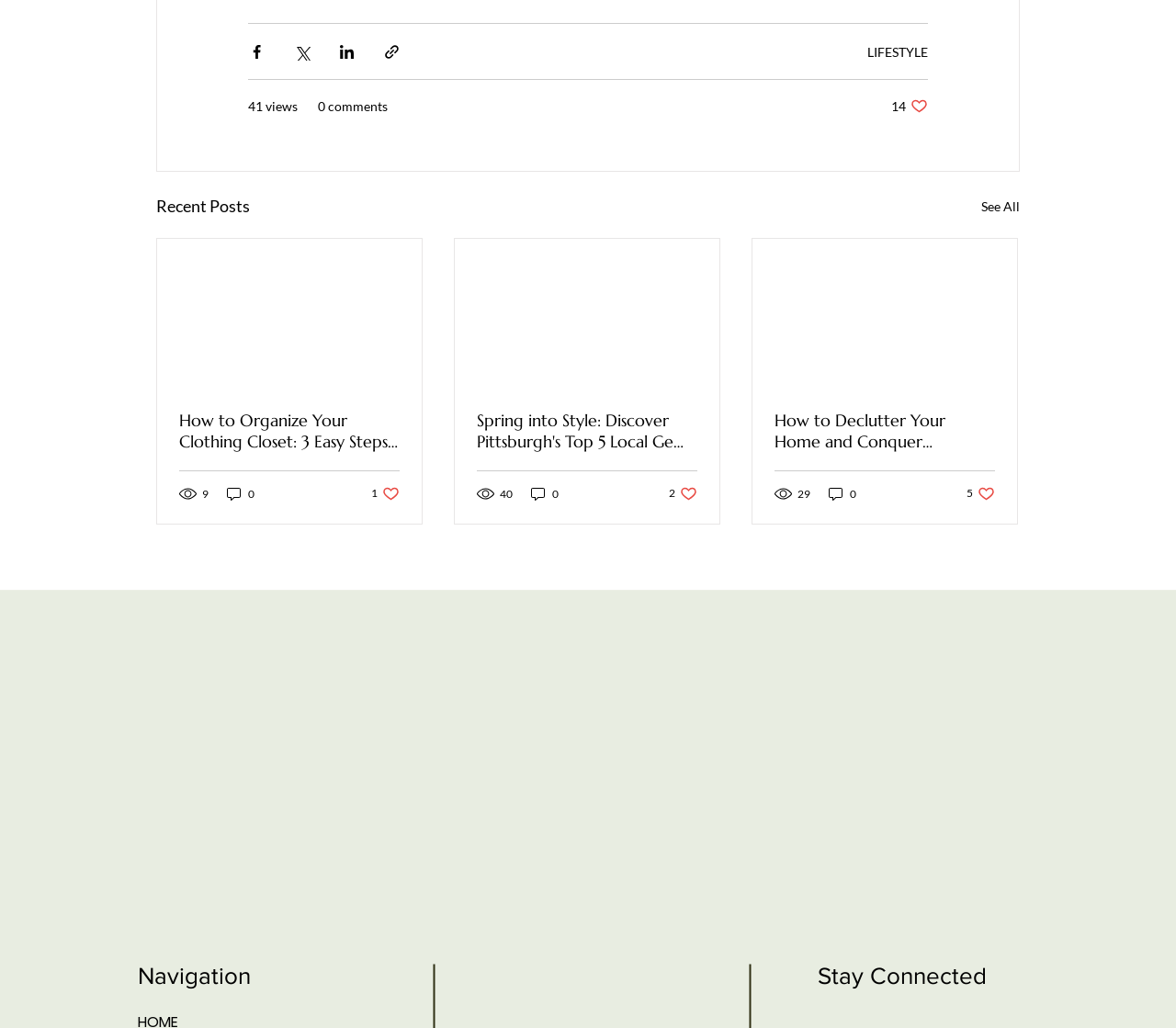Determine the bounding box coordinates of the clickable element necessary to fulfill the instruction: "Read the article about organizing clothing closet". Provide the coordinates as four float numbers within the 0 to 1 range, i.e., [left, top, right, bottom].

[0.152, 0.399, 0.34, 0.44]